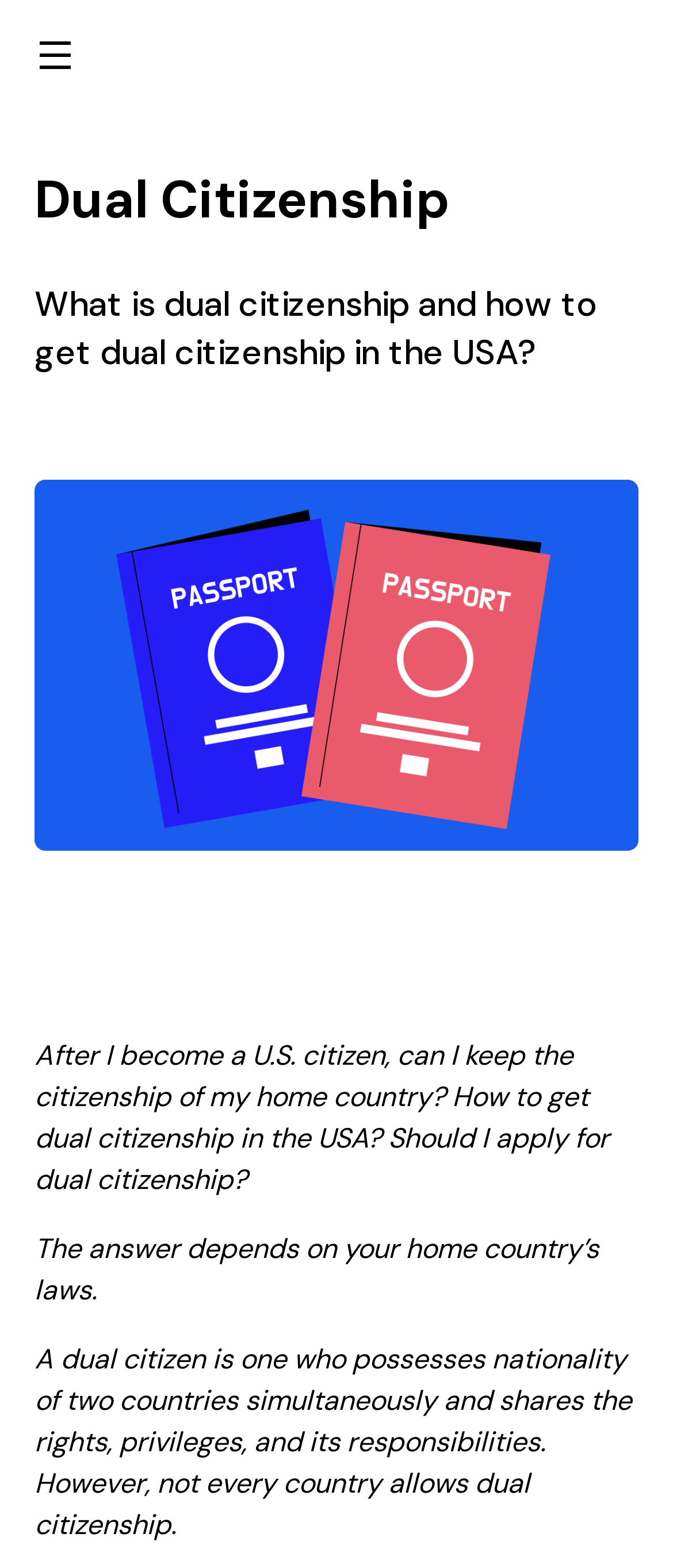What is a dual citizen?
Make sure to answer the question with a detailed and comprehensive explanation.

As defined in the blockquote section, a dual citizen is an individual who possesses nationality of two countries simultaneously and shares the rights, privileges, and responsibilities of both countries.